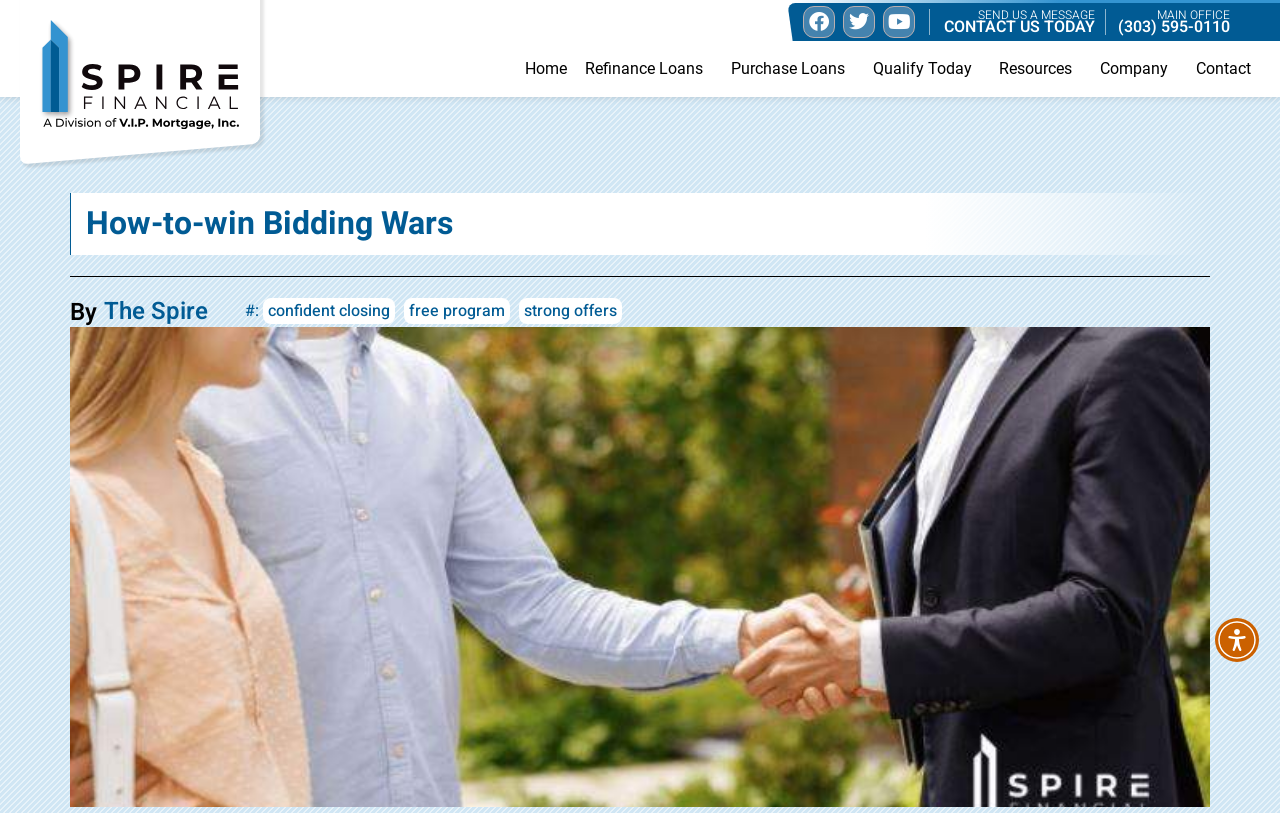Identify the bounding box coordinates of the region that needs to be clicked to carry out this instruction: "Contact us today". Provide these coordinates as four float numbers ranging from 0 to 1, i.e., [left, top, right, bottom].

[0.725, 0.011, 0.864, 0.043]